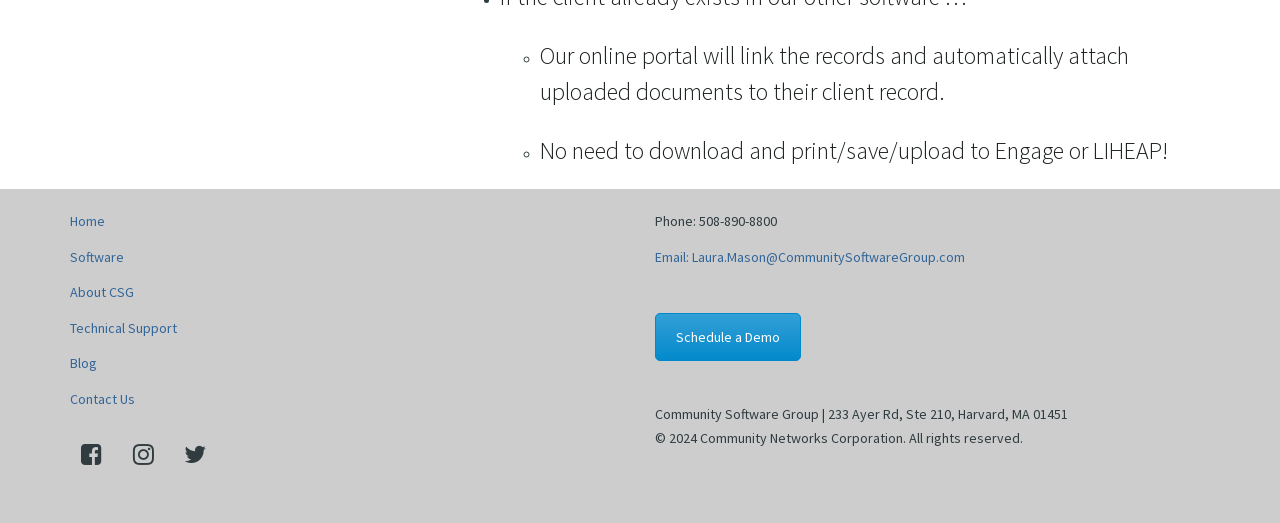Provide the bounding box for the UI element matching this description: "Schedule a Demo".

[0.512, 0.598, 0.626, 0.689]